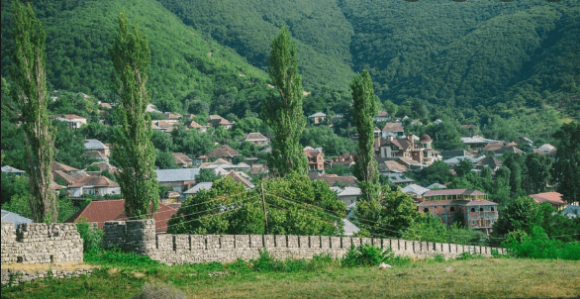Based on the visual content of the image, answer the question thoroughly: What is the age of Sheki's history?

According to the caption, Sheki boasts a rich history dating back 60,000 years, which suggests the age of its history.